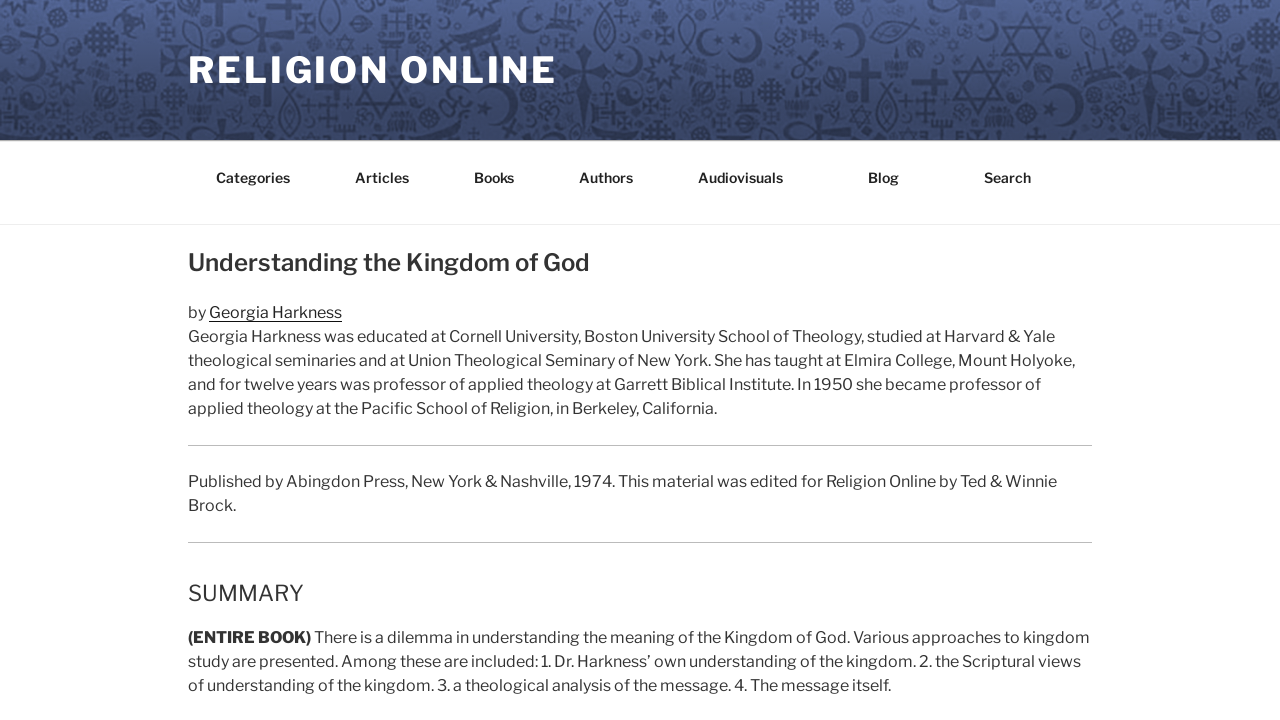Identify the bounding box coordinates of the region that needs to be clicked to carry out this instruction: "Search for a topic". Provide these coordinates as four float numbers ranging from 0 to 1, i.e., [left, top, right, bottom].

[0.755, 0.212, 0.819, 0.28]